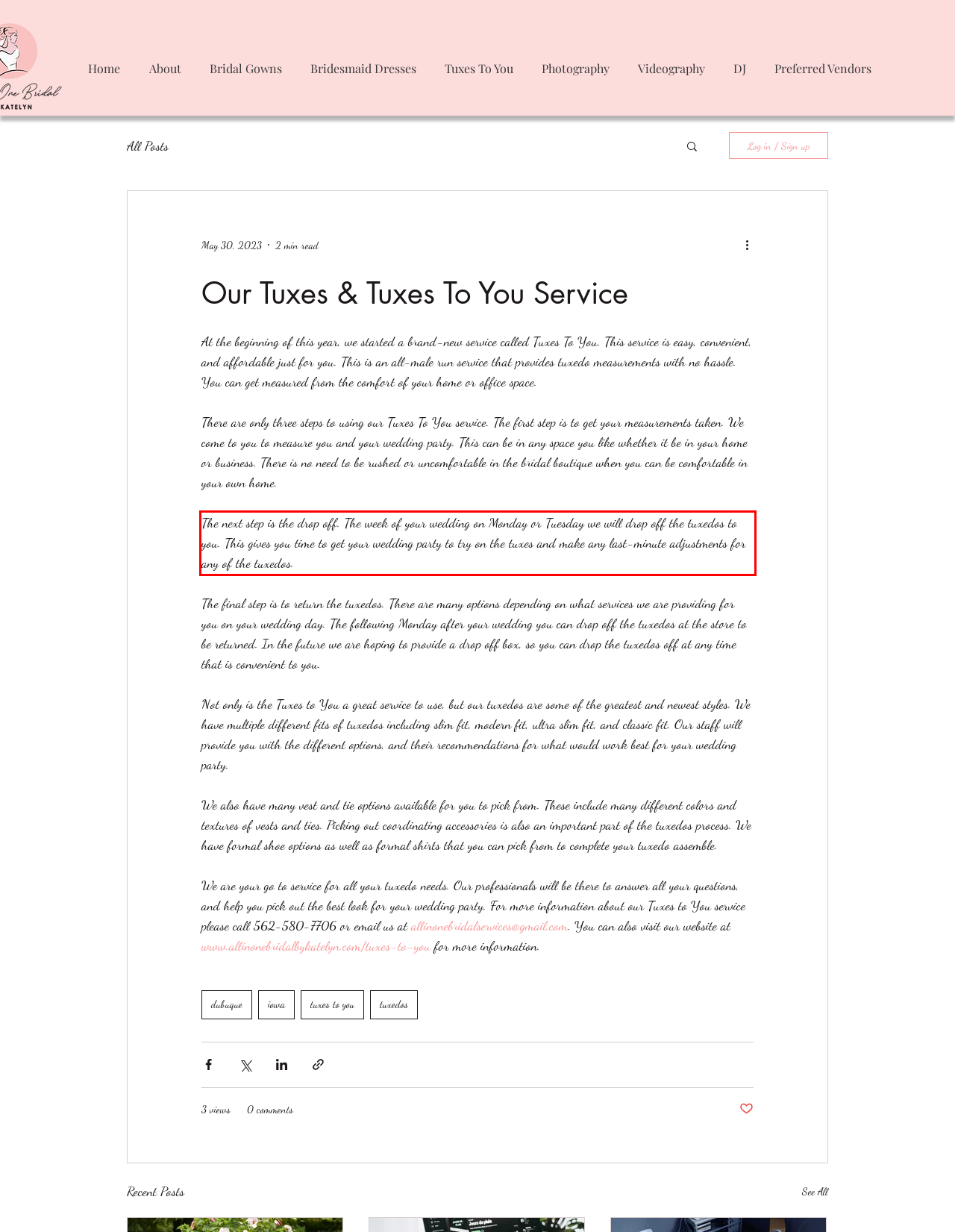You are provided with a screenshot of a webpage containing a red bounding box. Please extract the text enclosed by this red bounding box.

The next step is the drop off. The week of your wedding on Monday or Tuesday we will drop off the tuxedos to you. This gives you time to get your wedding party to try on the tuxes and make any last-minute adjustments for any of the tuxedos.